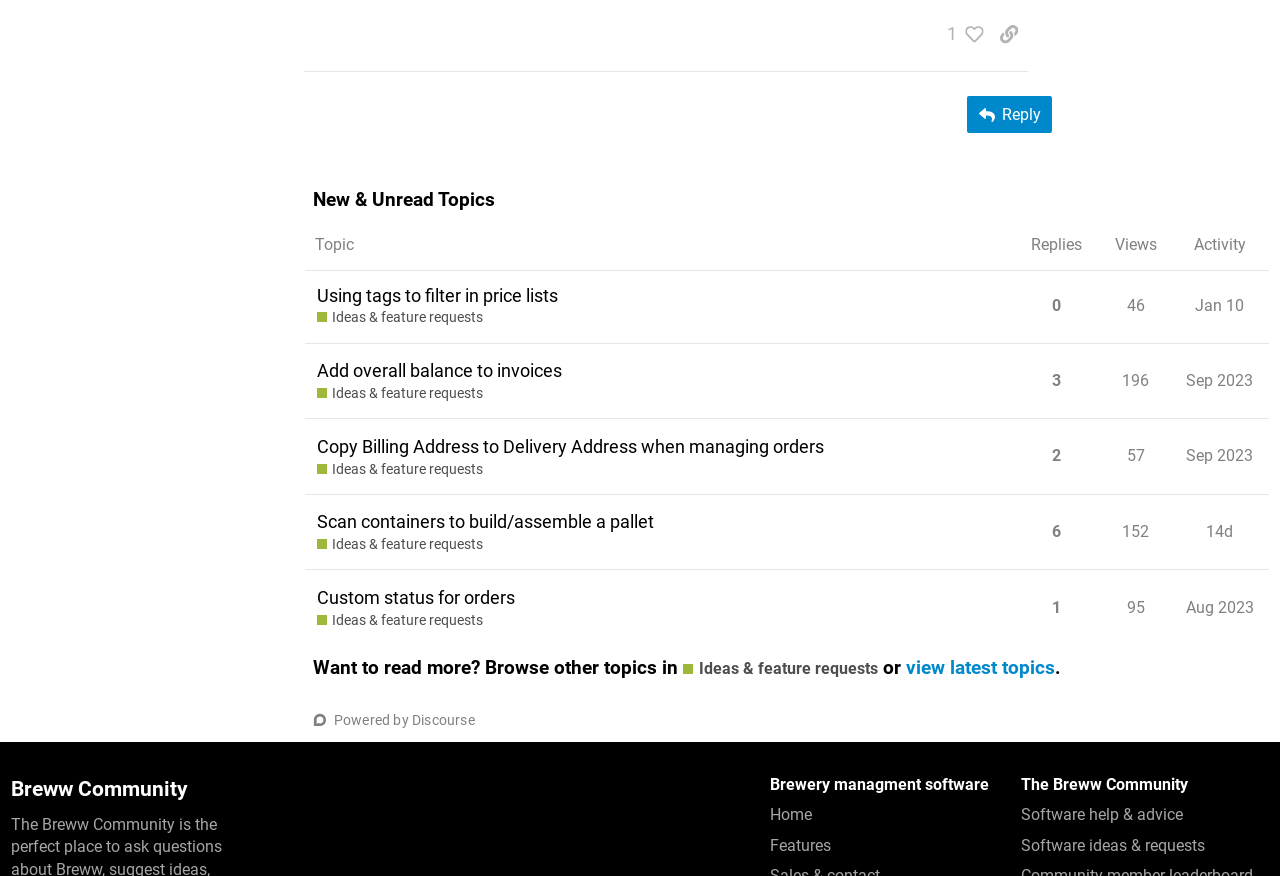Locate the bounding box coordinates of the clickable area to execute the instruction: "View latest topics". Provide the coordinates as four float numbers between 0 and 1, represented as [left, top, right, bottom].

[0.708, 0.75, 0.824, 0.775]